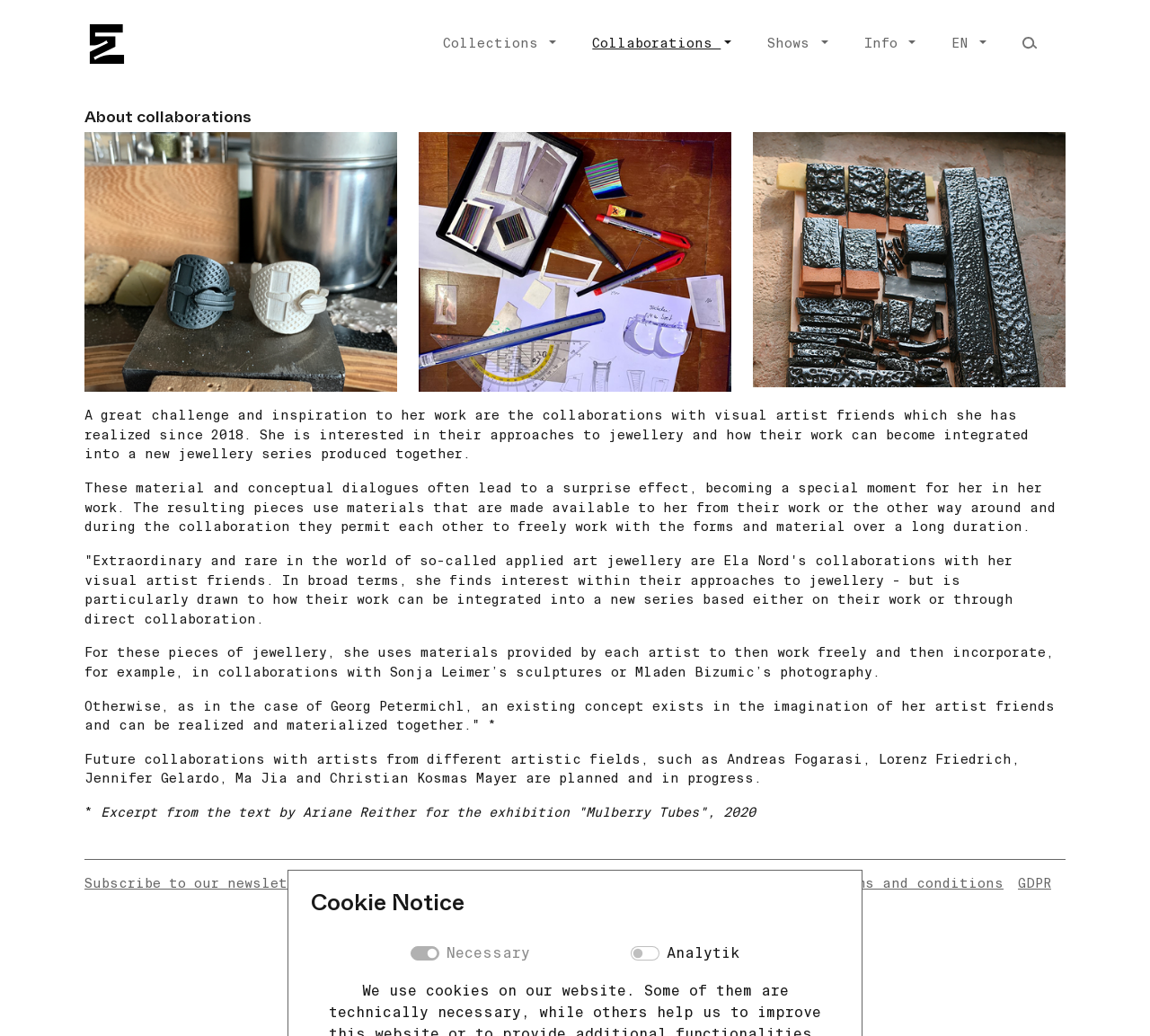Locate the bounding box coordinates of the element I should click to achieve the following instruction: "View the workbench image".

[0.073, 0.128, 0.345, 0.378]